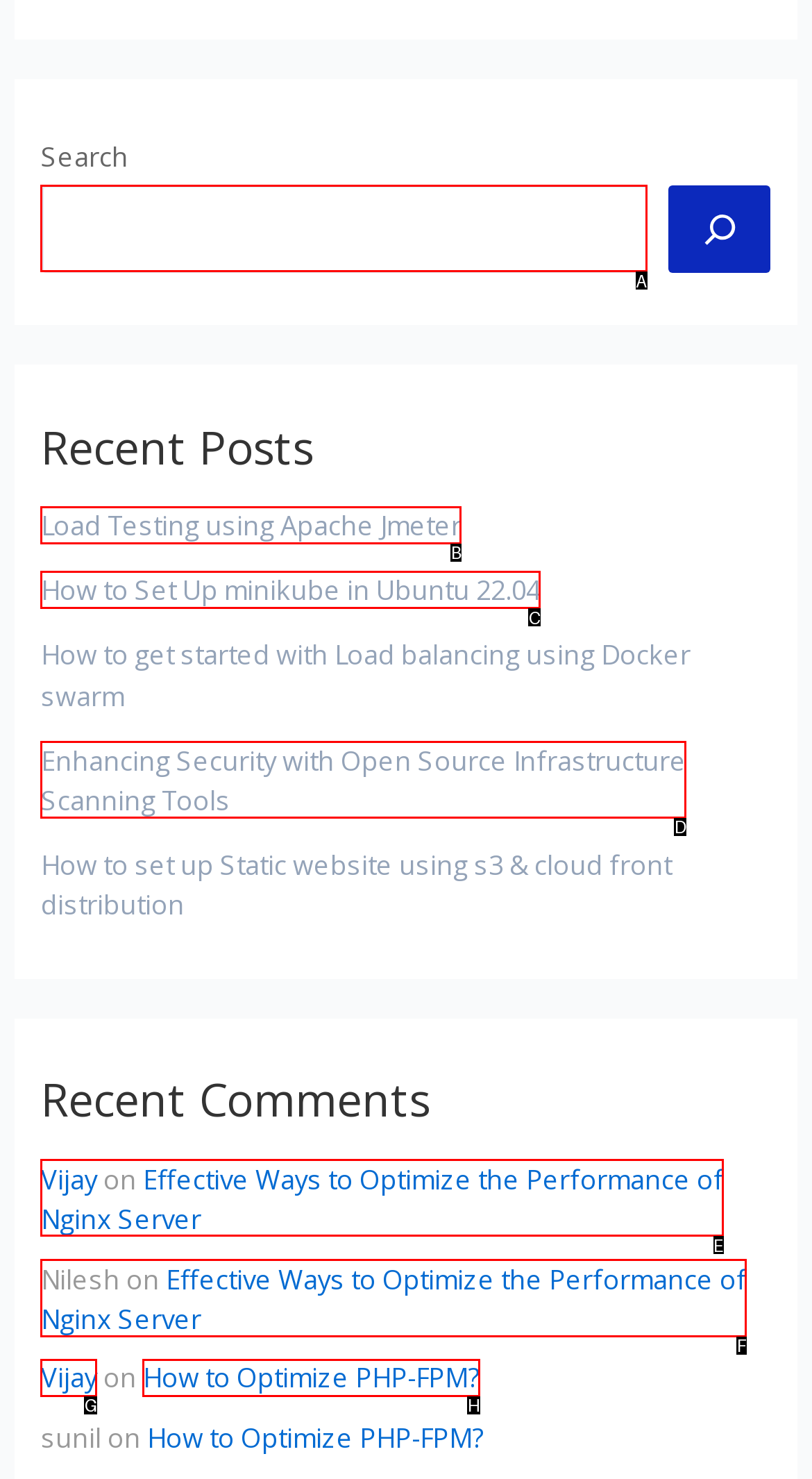Determine which option should be clicked to carry out this task: read article about Effective Ways to Optimize the Performance of Nginx Server
State the letter of the correct choice from the provided options.

E